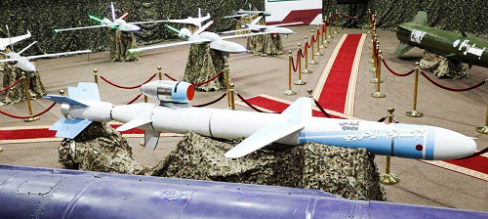Craft a descriptive caption that covers all aspects of the image.

The image showcases a display of unmanned aerial vehicles (UAVs) and a missile, prominently featured in a military exhibition or event. In the foreground, a large missile stands out with a white and blue color scheme and is likely a representation of advanced aerial weaponry. Surrounding this missile are smaller drones with various designs, which signify the technological capabilities of the military forces involved. The exhibition area features a red carpet and decorative barriers, suggesting a formal presentation of these military assets. The backdrop, camouflaged with netting, hints at a strategic environment, emphasizing the importance of these advancements in contemporary warfare. This imagery aligns with recent discussions surrounding military capabilities, particularly in the context of regional conflicts.